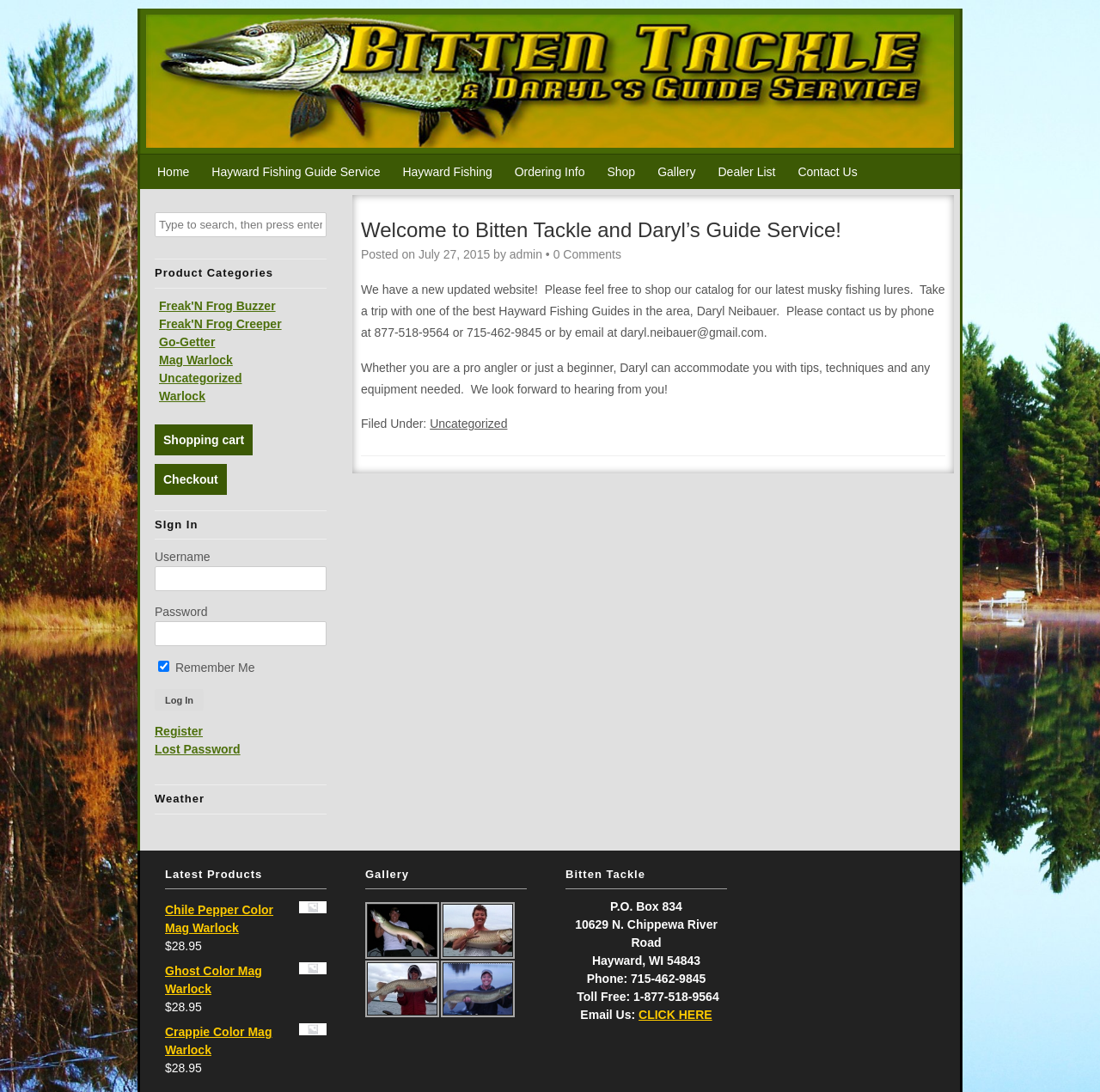Please identify the coordinates of the bounding box that should be clicked to fulfill this instruction: "View latest musky fishing lures".

[0.15, 0.825, 0.297, 0.858]